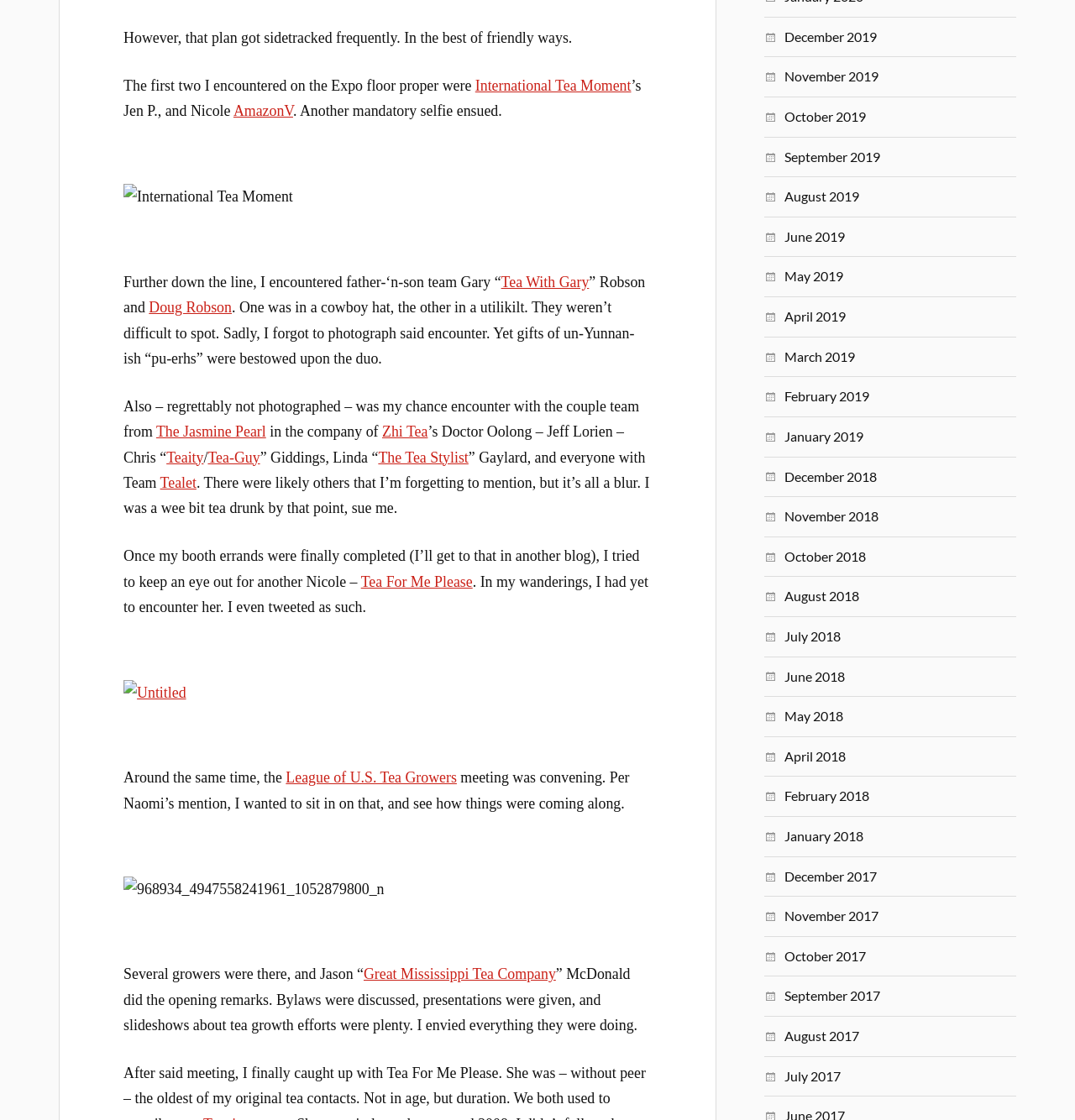Using the details from the image, please elaborate on the following question: What is the name of the tea company mentioned in the first sentence?

The first sentence mentions 'However, that plan got sidetracked frequently. In the best of friendly ways.' and then introduces 'International Tea Moment' as the first tea company encountered on the Expo floor.